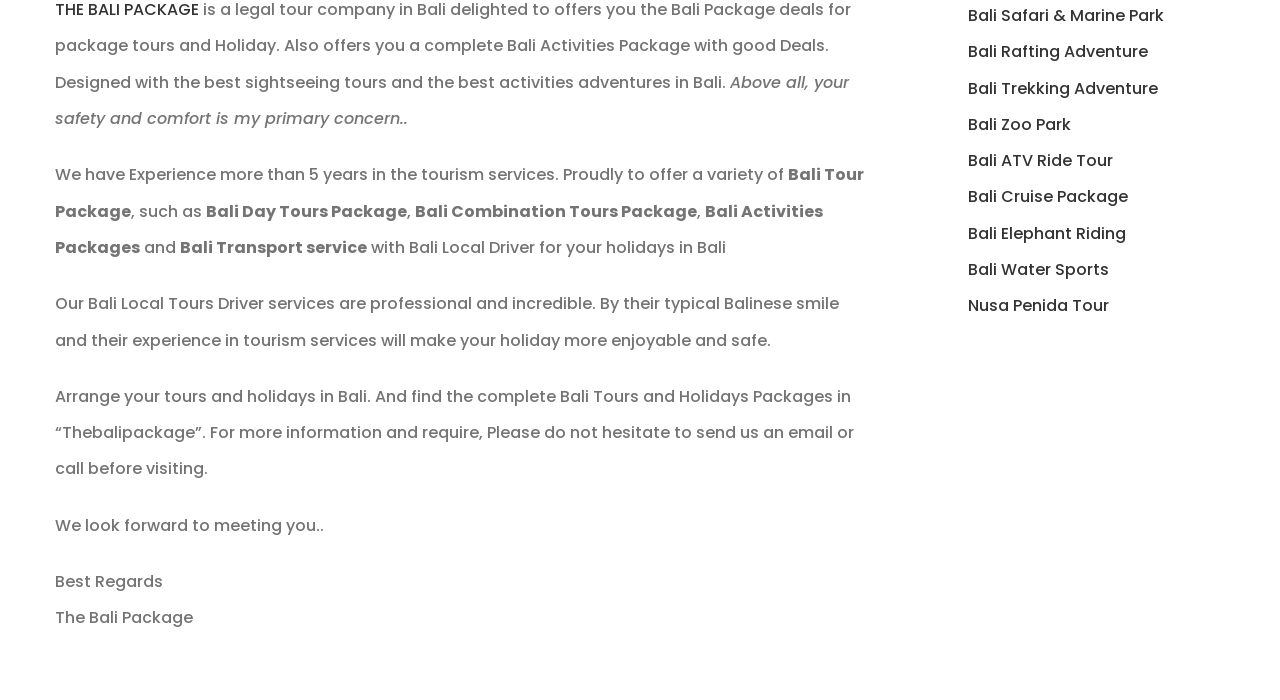Determine the bounding box coordinates of the UI element described by: "Bali Safari & Marine Park".

[0.756, 0.006, 0.909, 0.038]